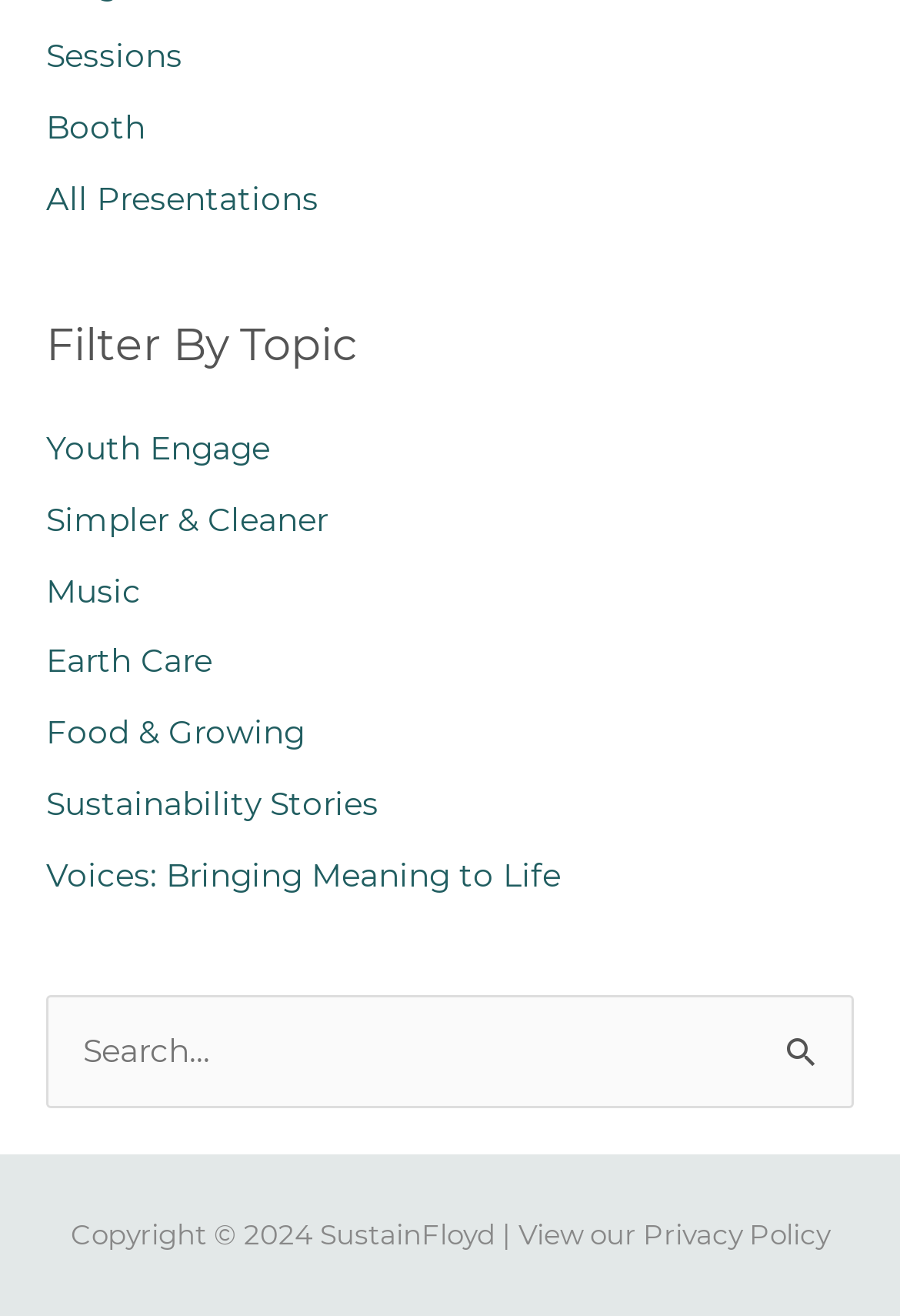What is the primary focus of the website?
Please craft a detailed and exhaustive response to the question.

Based on the topics listed in the 'Filter By Topic' section, such as 'Earth Care', 'Food & Growing', and 'Sustainability Stories', it can be inferred that the primary focus of the website is sustainability-related content.